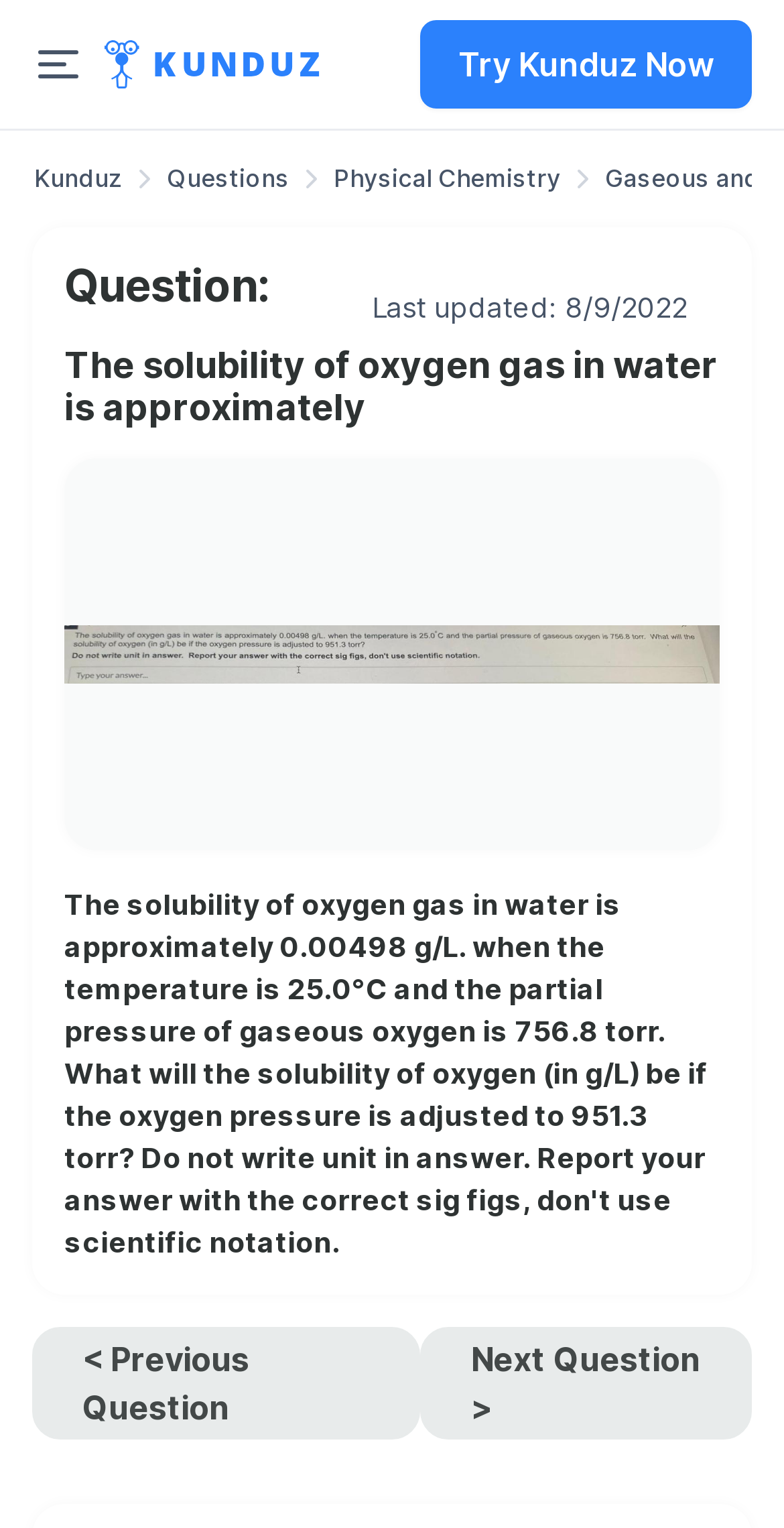Please answer the following question using a single word or phrase: 
What is the solubility of oxygen gas in water?

0.00498 g/L